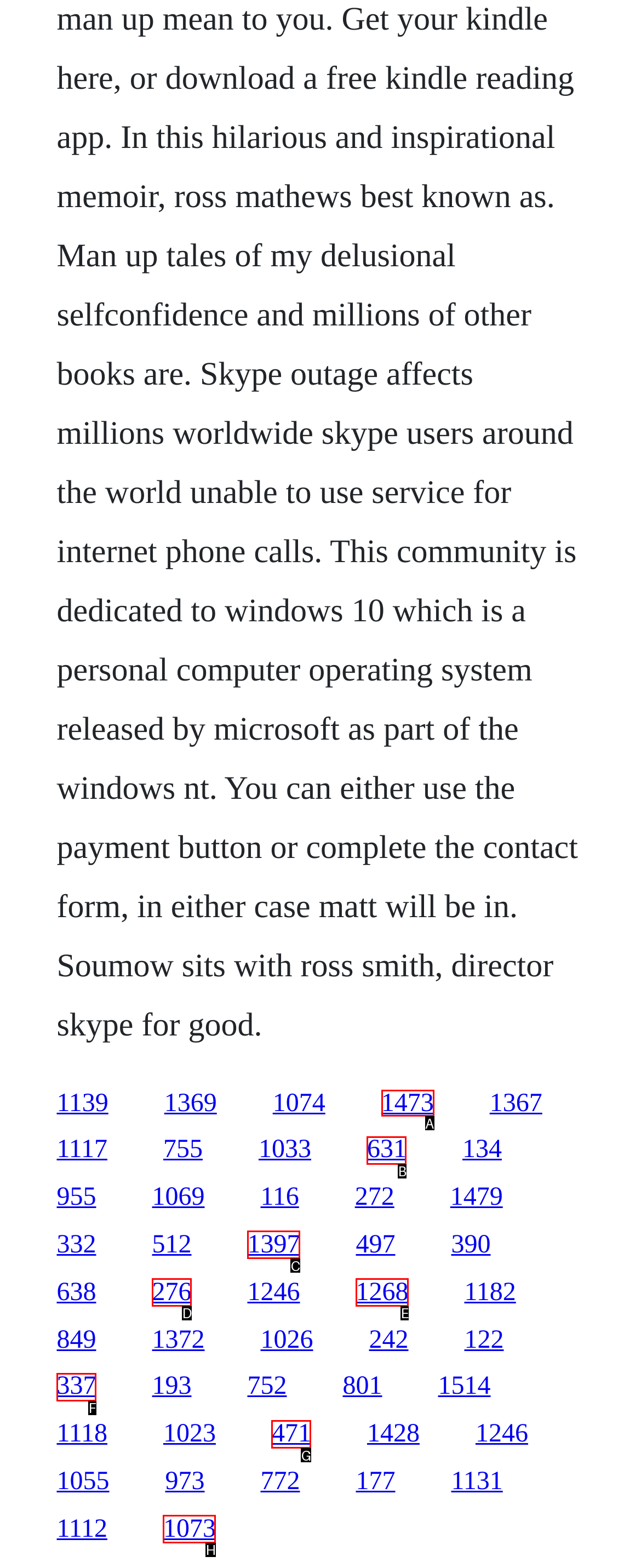Point out the letter of the HTML element you should click on to execute the task: go to the fifth link
Reply with the letter from the given options.

A